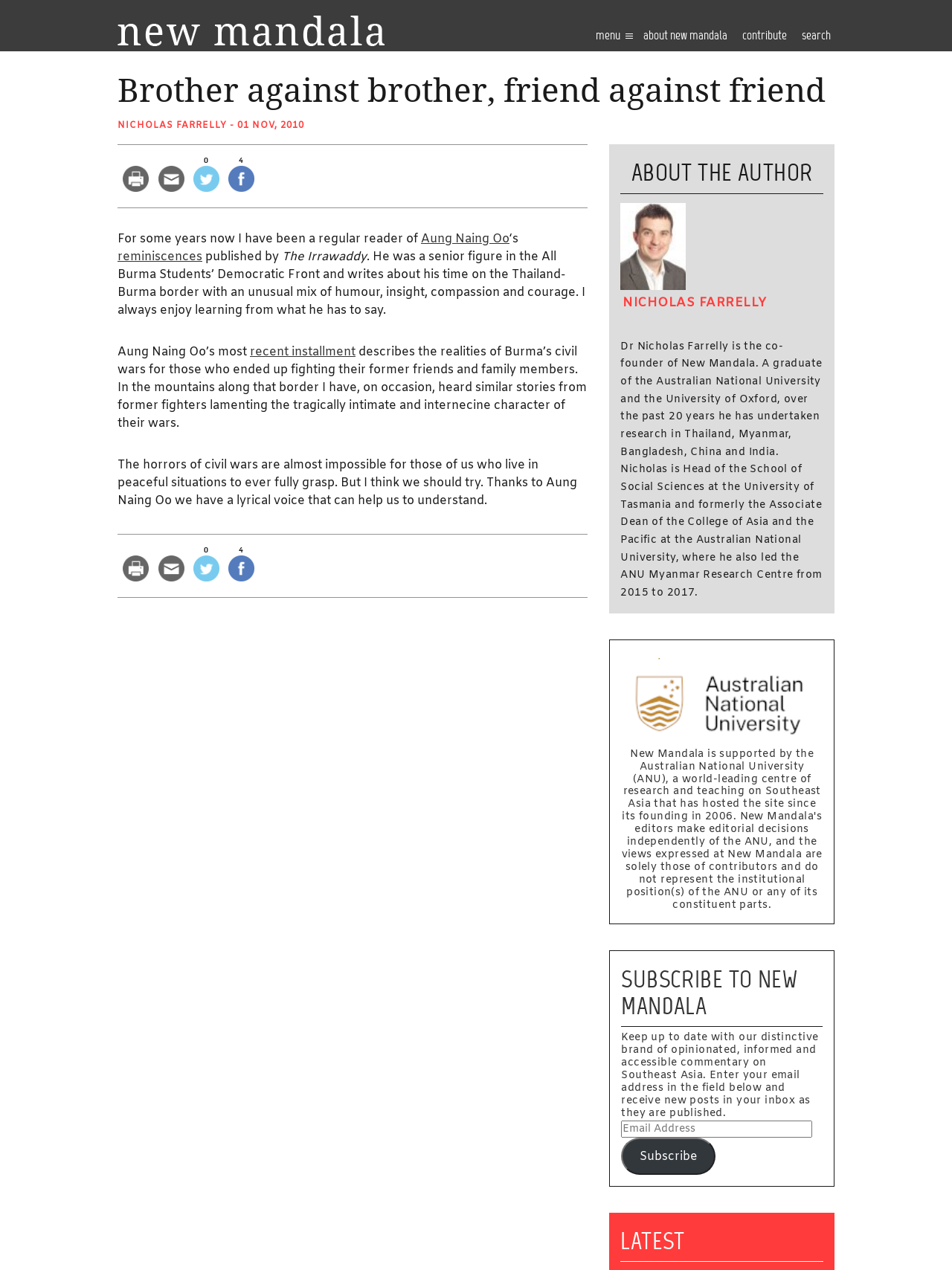Determine the bounding box for the described HTML element: "Menu". Ensure the coordinates are four float numbers between 0 and 1 in the format [left, top, right, bottom].

[0.619, 0.023, 0.672, 0.038]